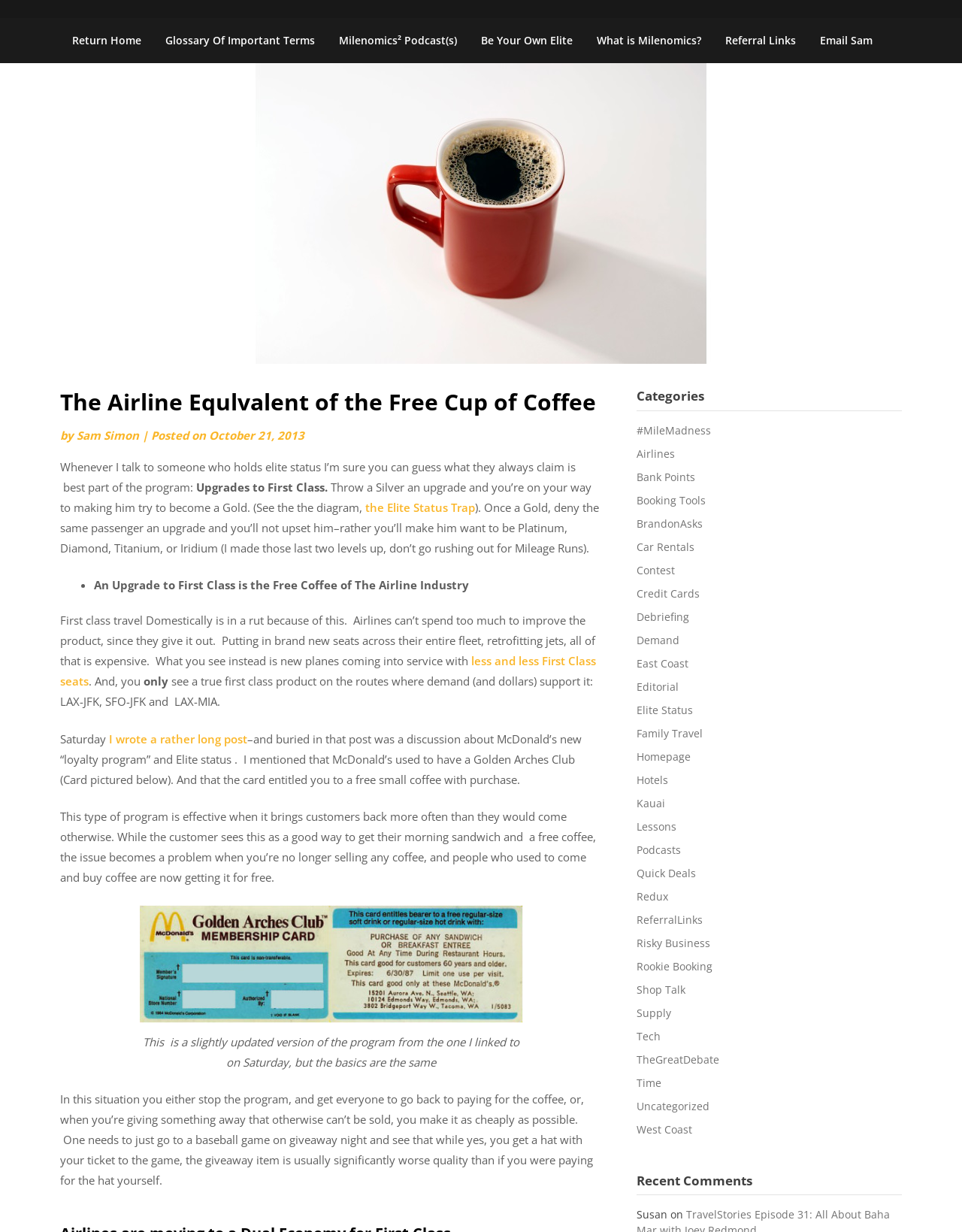Please identify the coordinates of the bounding box that should be clicked to fulfill this instruction: "View the image of the Golden Arches Club card".

[0.145, 0.735, 0.544, 0.87]